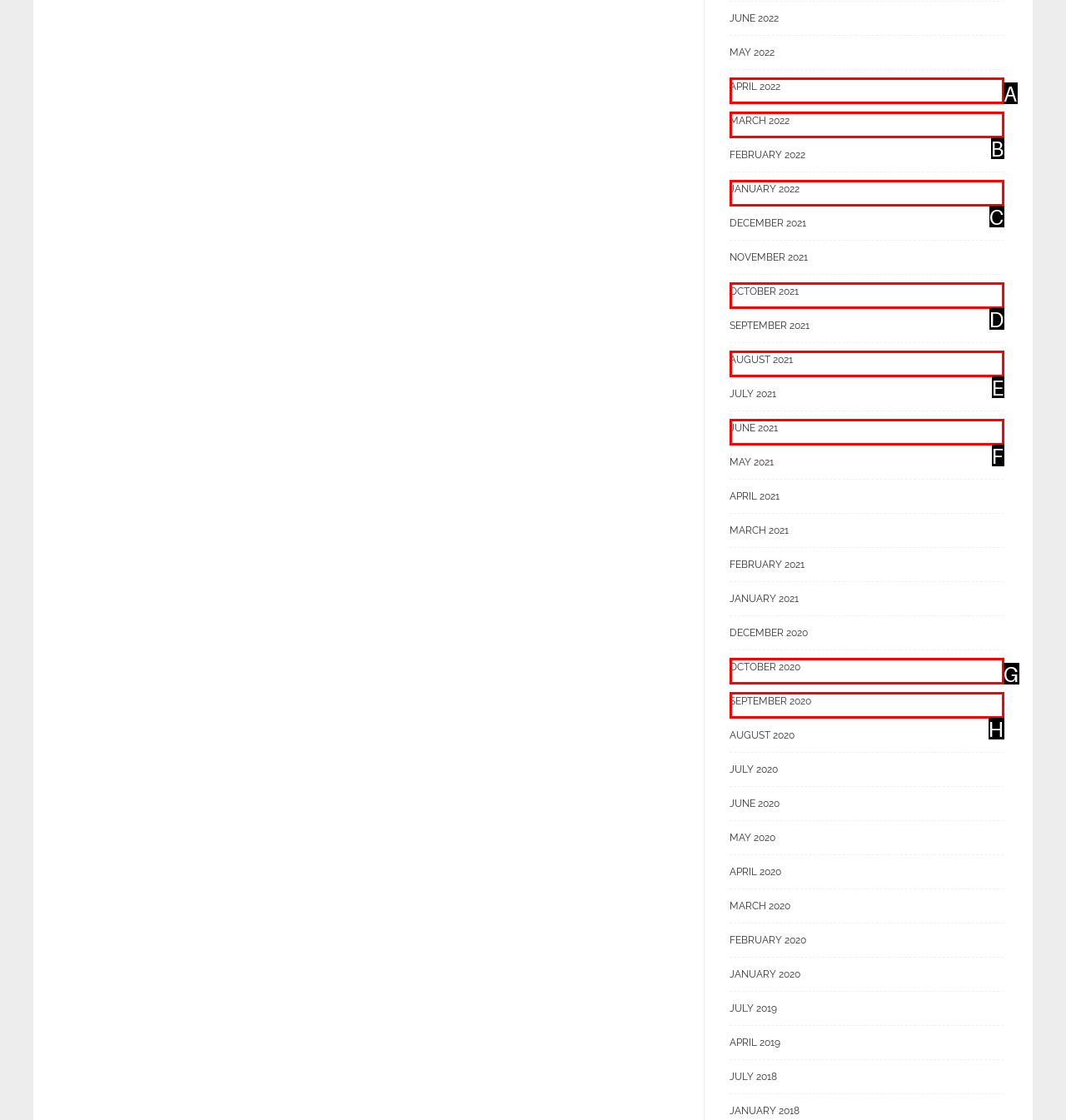From the description: October 2021, select the HTML element that fits best. Reply with the letter of the appropriate option.

D